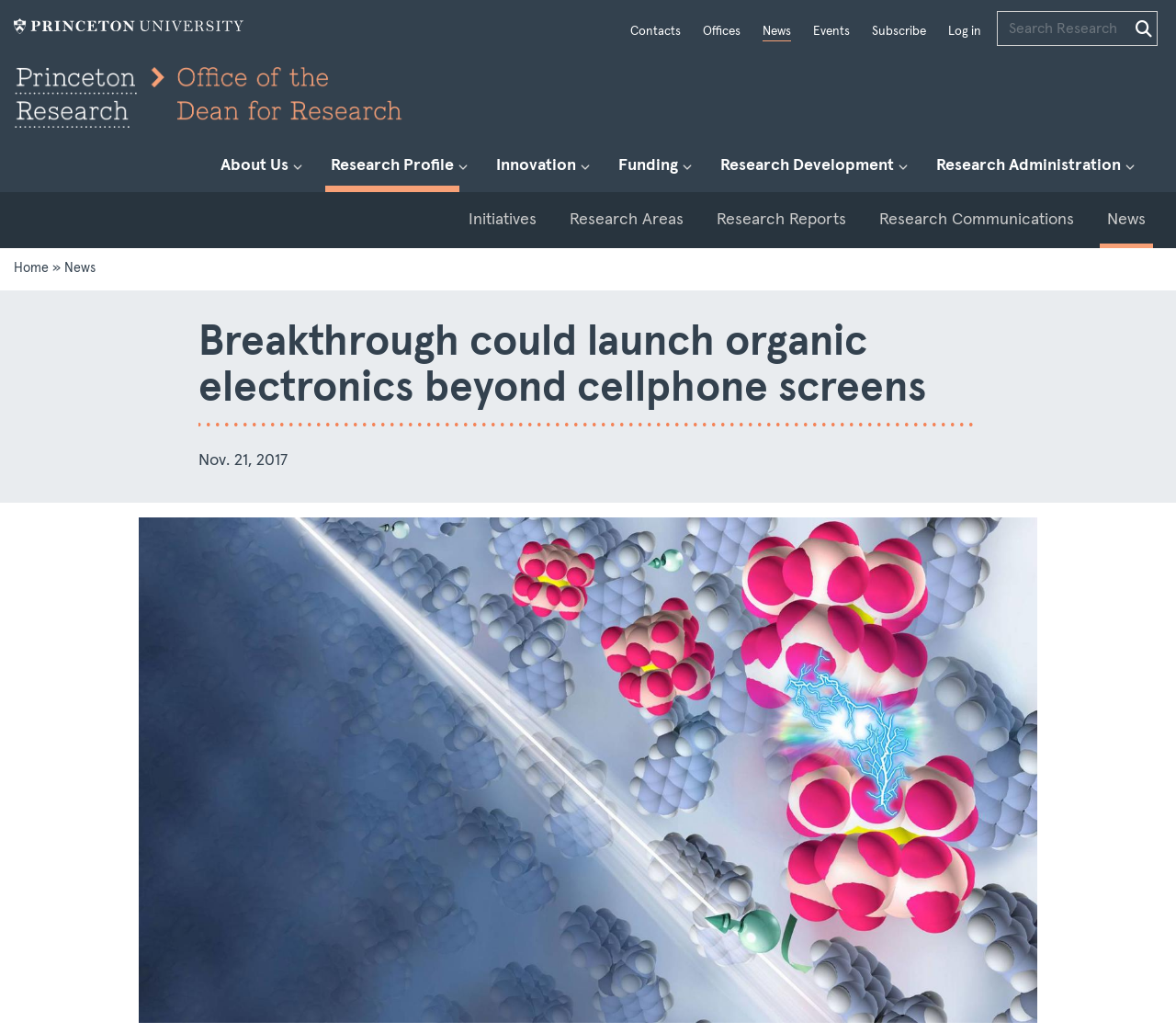What is the purpose of the search box? Examine the screenshot and reply using just one word or a brief phrase.

To search the website